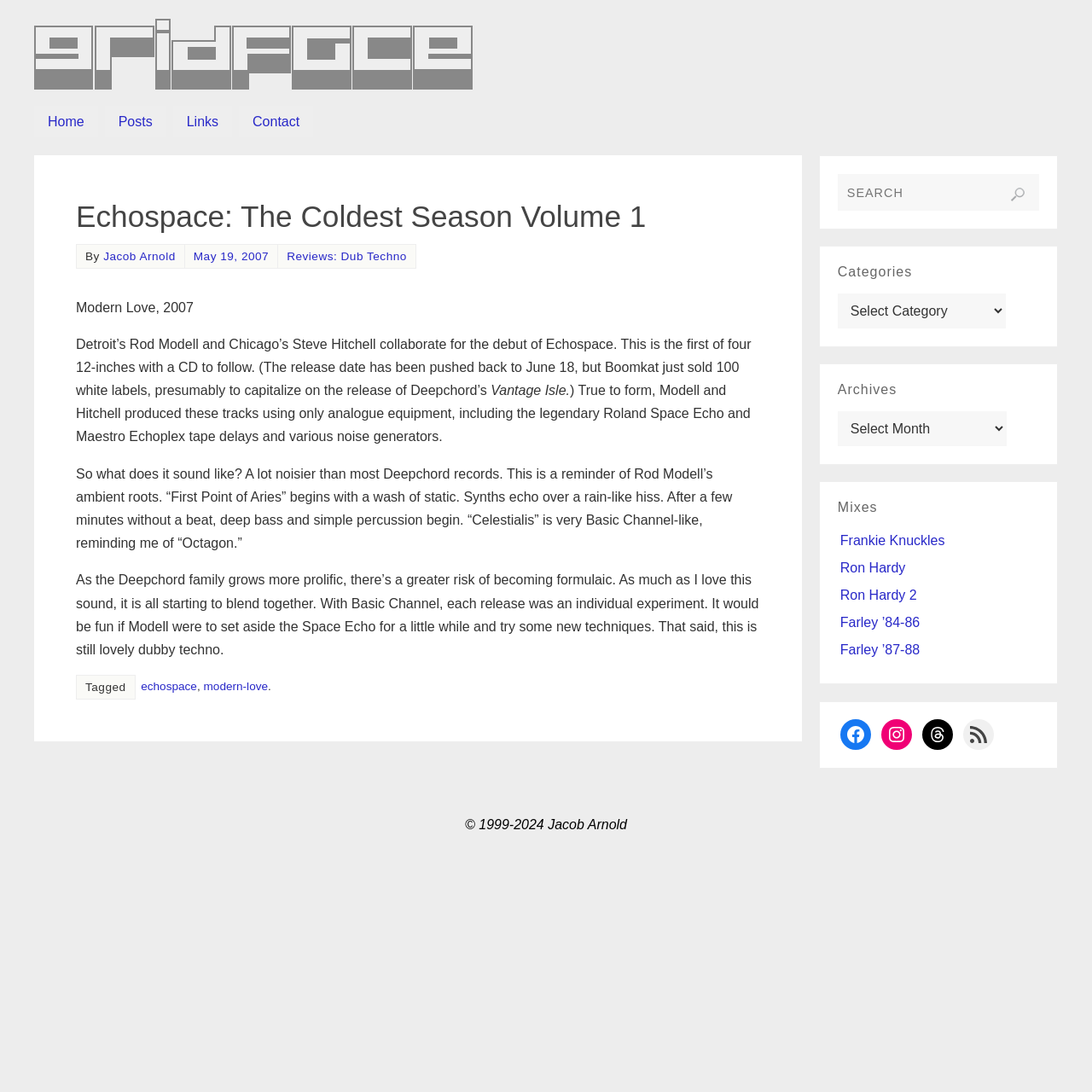Provide a comprehensive description of the webpage.

This webpage appears to be a blog post or review about a music album, specifically "Echospace: The Coldest Season Volume 1" by Rod Modell and Steve Hitchell. At the top of the page, there is a large image of the album cover, labeled "Gridface". Below the image, there is a navigation menu with links to "Home", "Posts", "Links", and "Contact".

The main content of the page is divided into sections. The first section has a heading "Echospace: The Coldest Season Volume 1" and provides information about the album, including the artists, release date, and record label. There is also a link to the author, Jacob Arnold.

The next section is a review of the album, which describes the sound as "a lot noisier than most Deepchord records" and compares it to other similar artists. The review is divided into paragraphs, with the text flowing from top to bottom and left to right.

To the right of the main content, there is a sidebar with several sections. The first section is a search box with a button labeled "Search". Below the search box, there are headings for "Categories", "Archives", and "Mixes", each with a dropdown menu or links to related content.

Further down the sidebar, there are links to social media profiles, including Facebook, Instagram, and Threads, as well as a link to an RSS Feed. At the very bottom of the page, there is a copyright notice with the author's name and dates.

Overall, the webpage has a clean and organized layout, with clear headings and concise text. The content is focused on the album review, with supporting information and links to related content in the sidebar.